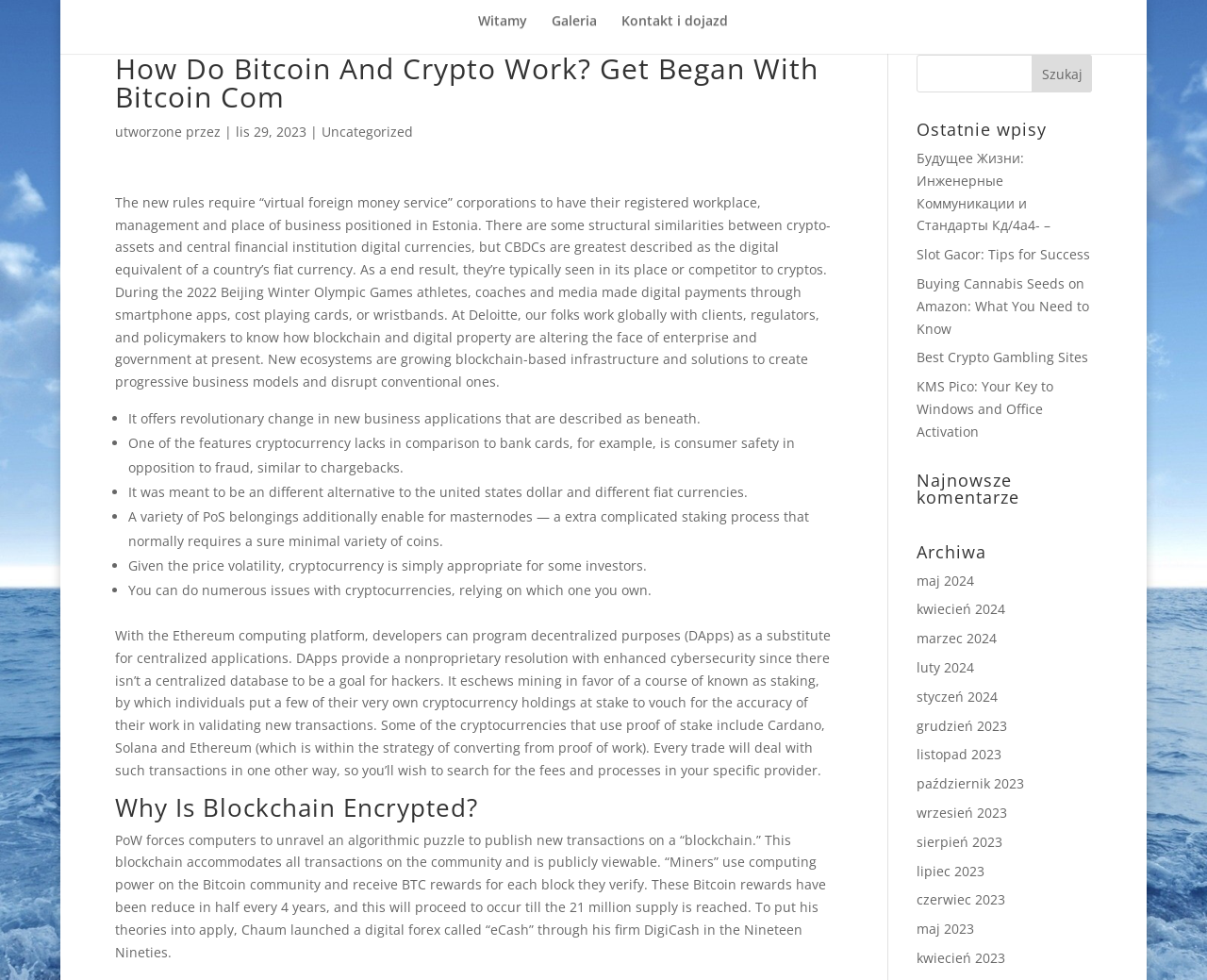Based on the element description "Slot Gacor: Tips for Success", predict the bounding box coordinates of the UI element.

[0.759, 0.25, 0.903, 0.269]